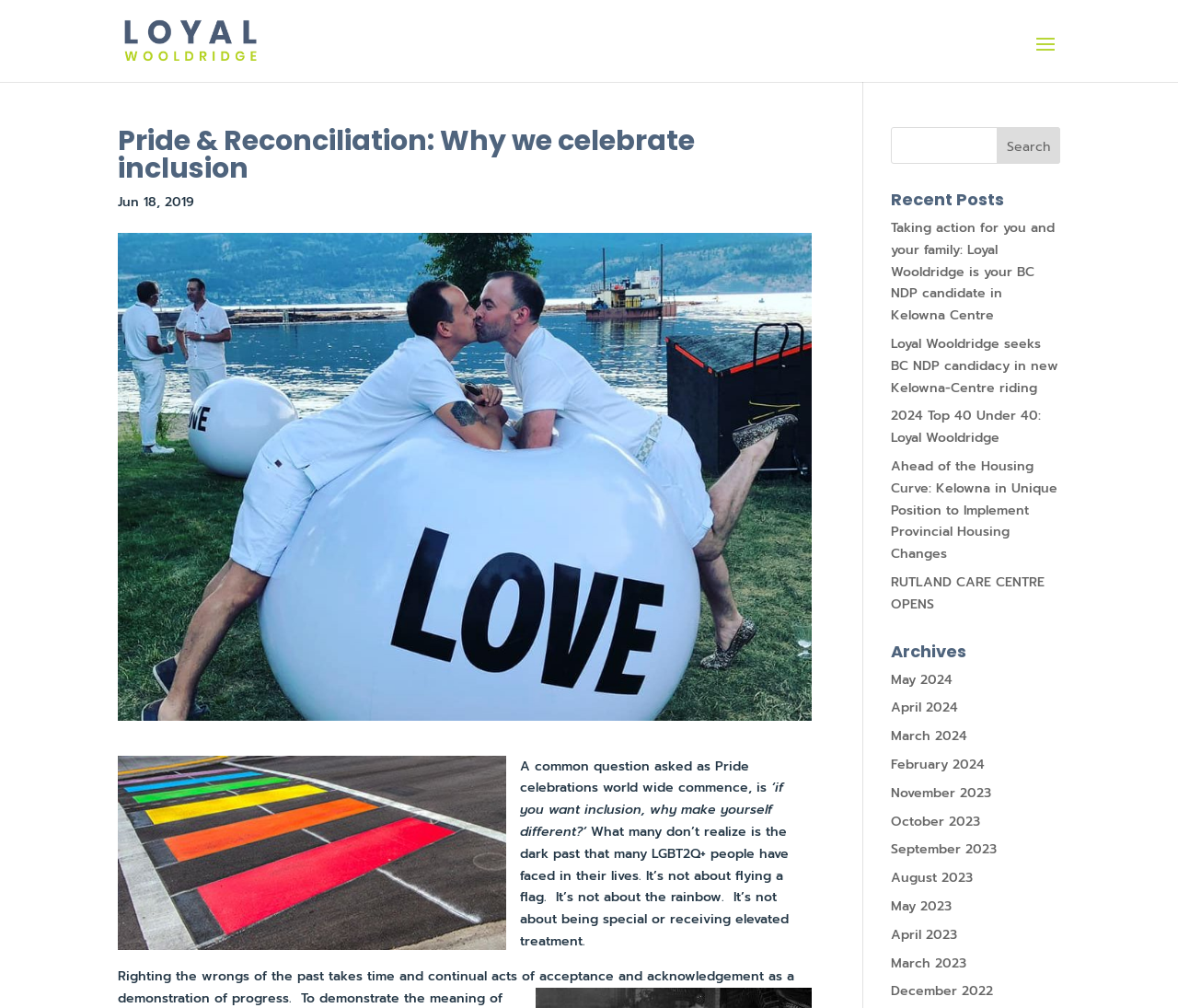What is the purpose of Pride celebrations?
From the screenshot, provide a brief answer in one word or phrase.

Righting the wrongs of the past